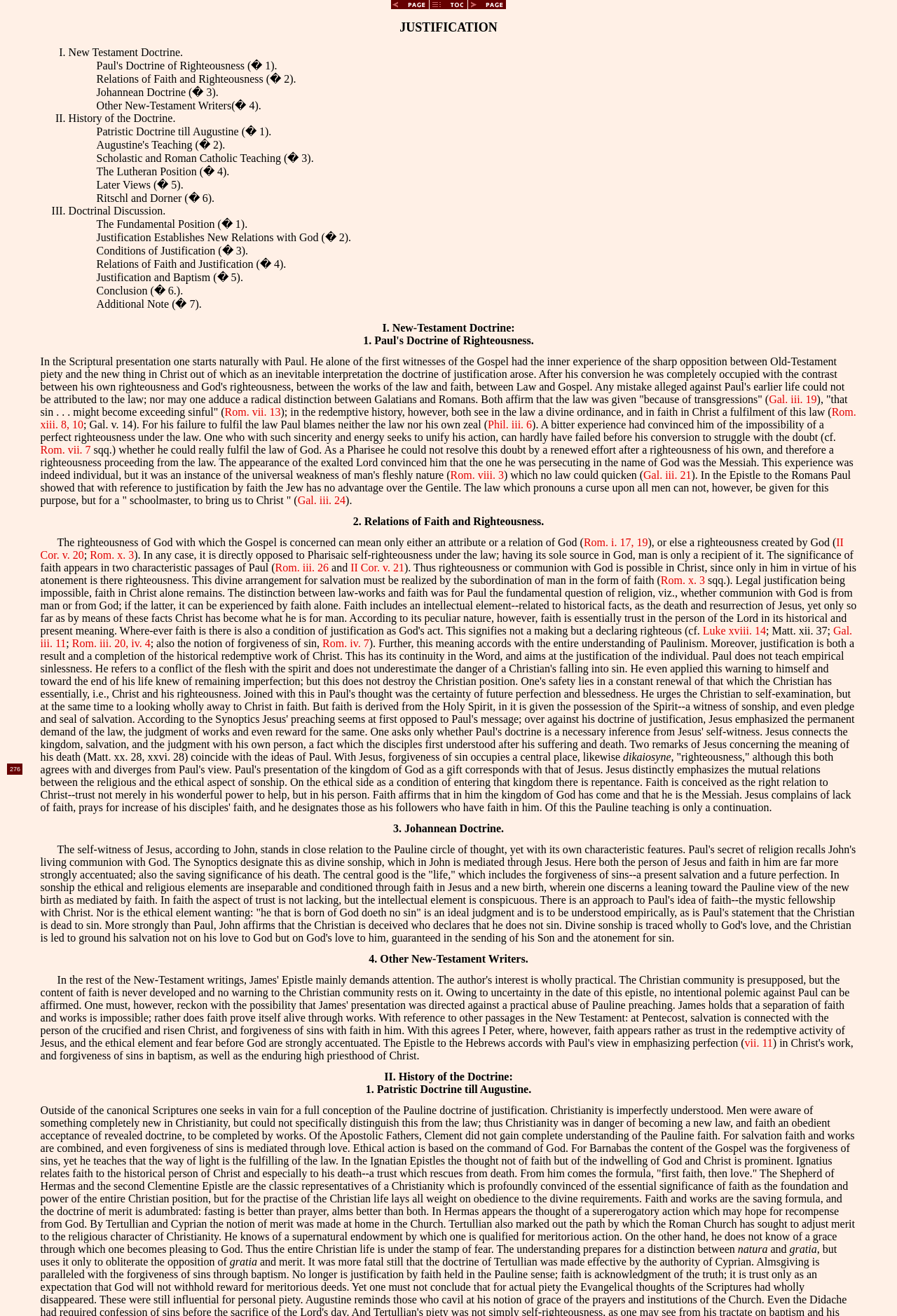Please specify the coordinates of the bounding box for the element that should be clicked to carry out this instruction: "read the 'JUSTIFICATION' heading". The coordinates must be four float numbers between 0 and 1, formatted as [left, top, right, bottom].

[0.045, 0.015, 0.955, 0.027]